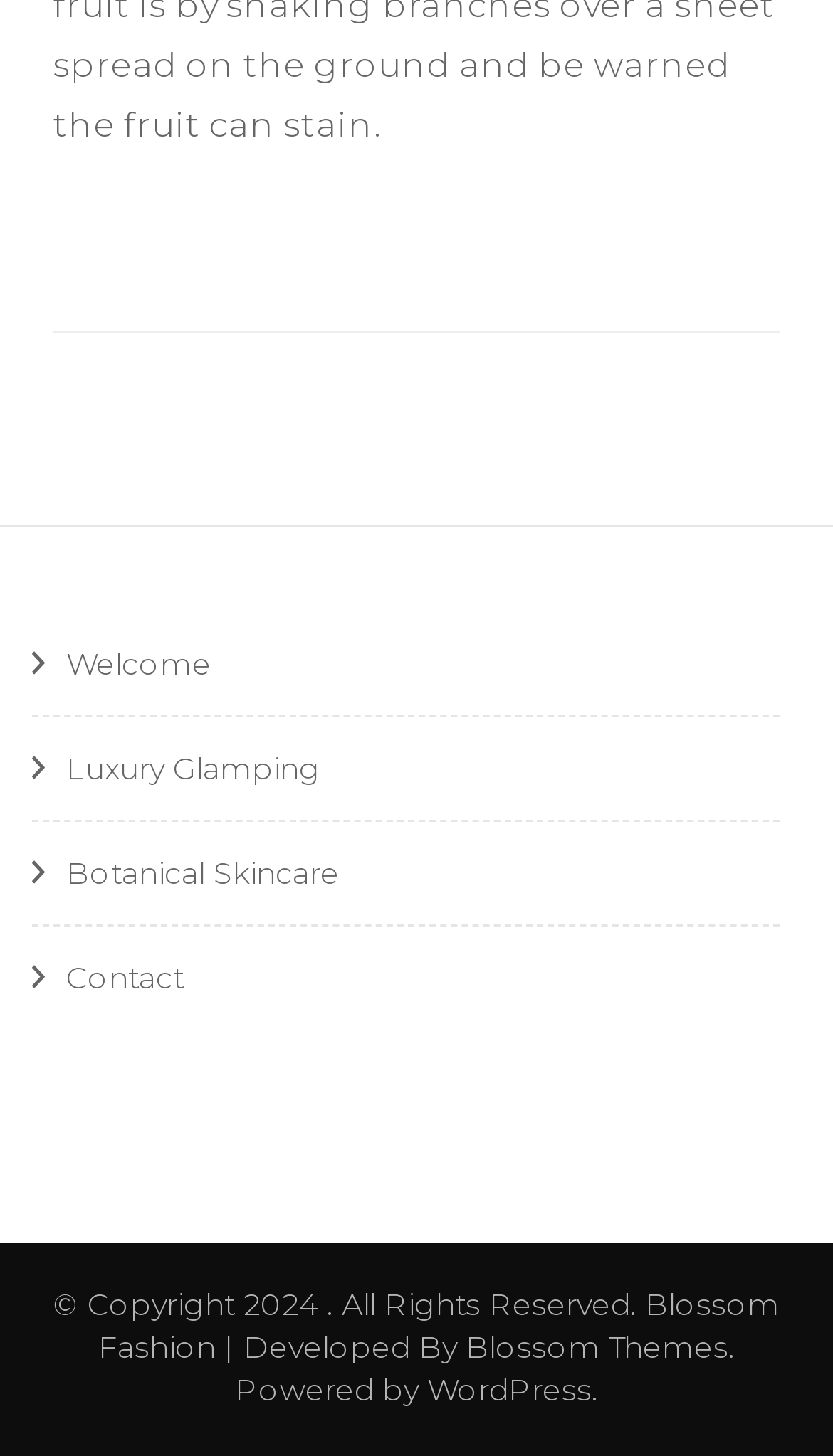Give a short answer to this question using one word or a phrase:
What is the name of the company?

Blossom Fashion